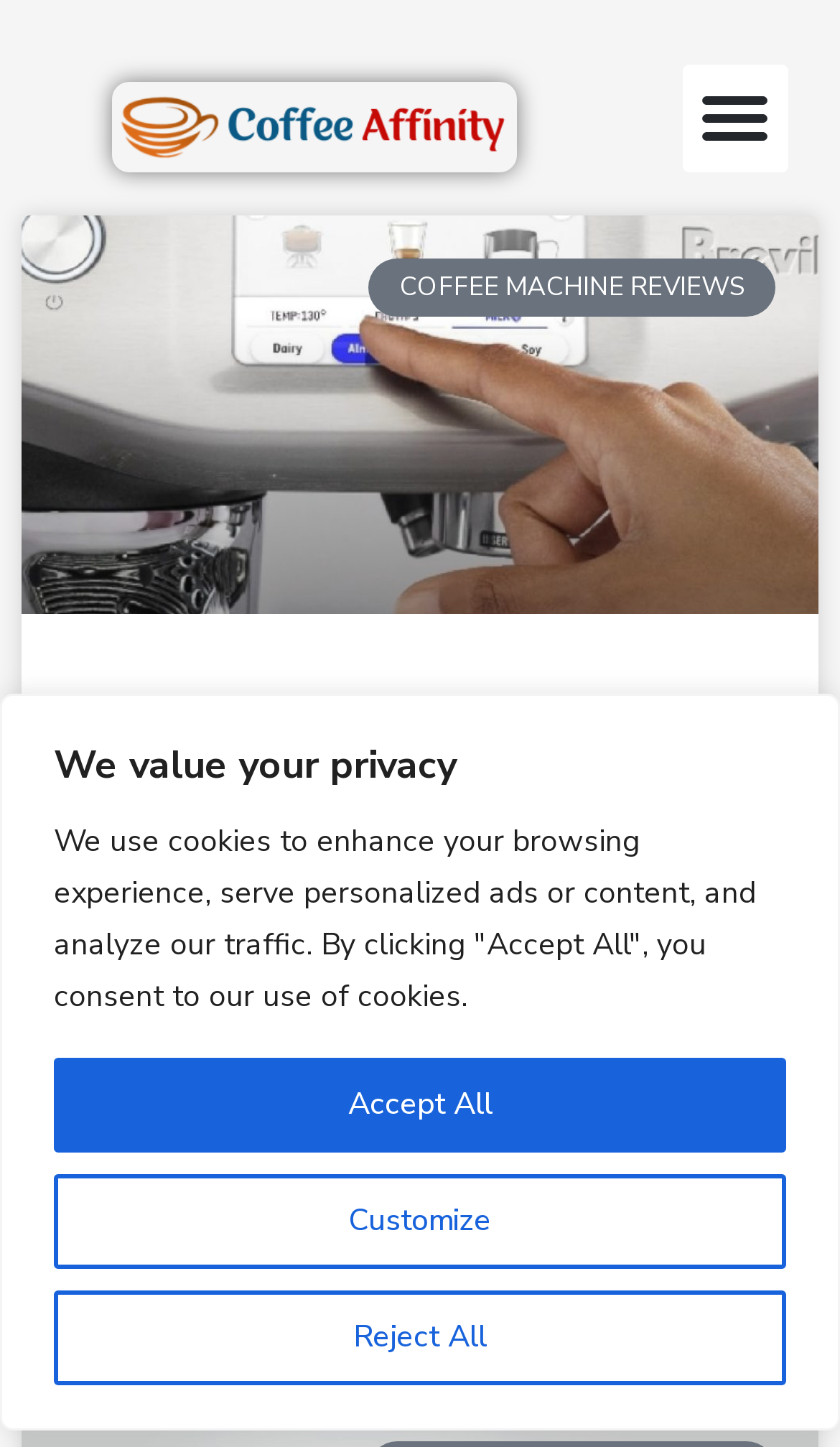Locate the bounding box coordinates of the segment that needs to be clicked to meet this instruction: "Toggle the menu".

[0.812, 0.045, 0.938, 0.118]